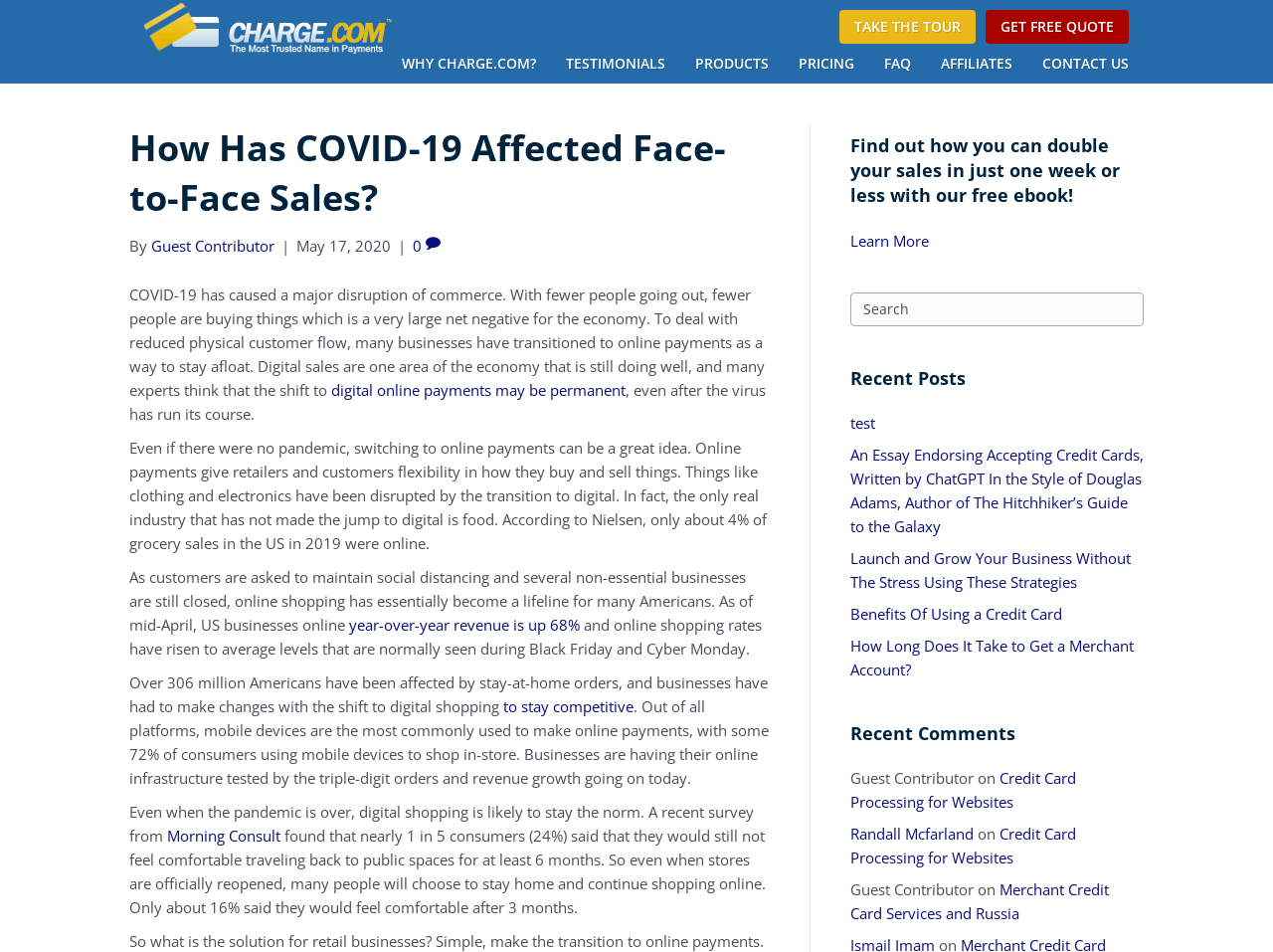Find the bounding box coordinates of the area that needs to be clicked in order to achieve the following instruction: "Read the article about COVID-19's effect on face-to-face sales". The coordinates should be specified as four float numbers between 0 and 1, i.e., [left, top, right, bottom].

[0.102, 0.13, 0.605, 0.27]